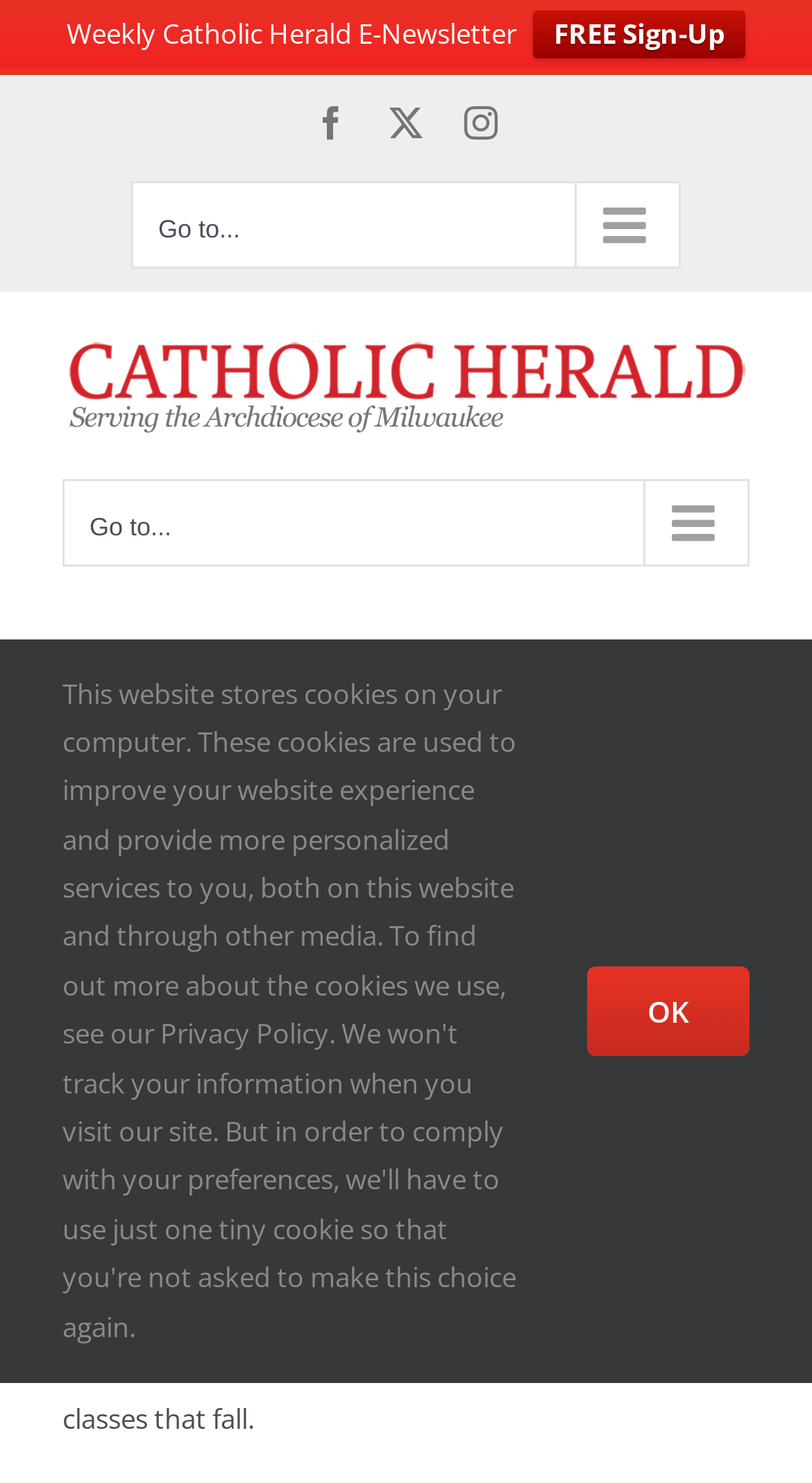Find the UI element described as: "Search" and predict its bounding box coordinates. Ensure the coordinates are four float numbers between 0 and 1, [left, top, right, bottom].

None